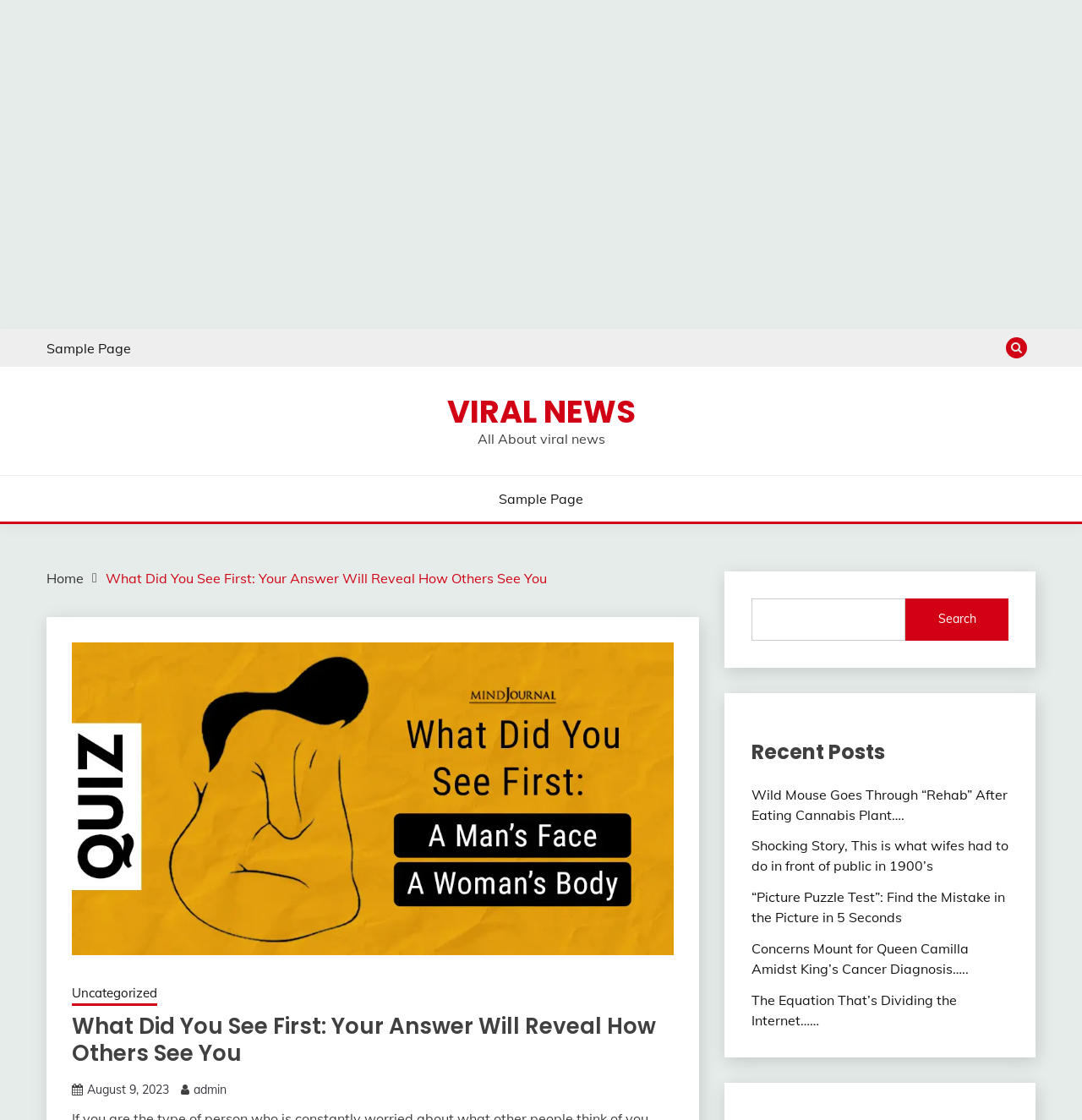Provide the bounding box coordinates of the section that needs to be clicked to accomplish the following instruction: "Search for something."

[0.694, 0.534, 0.837, 0.572]